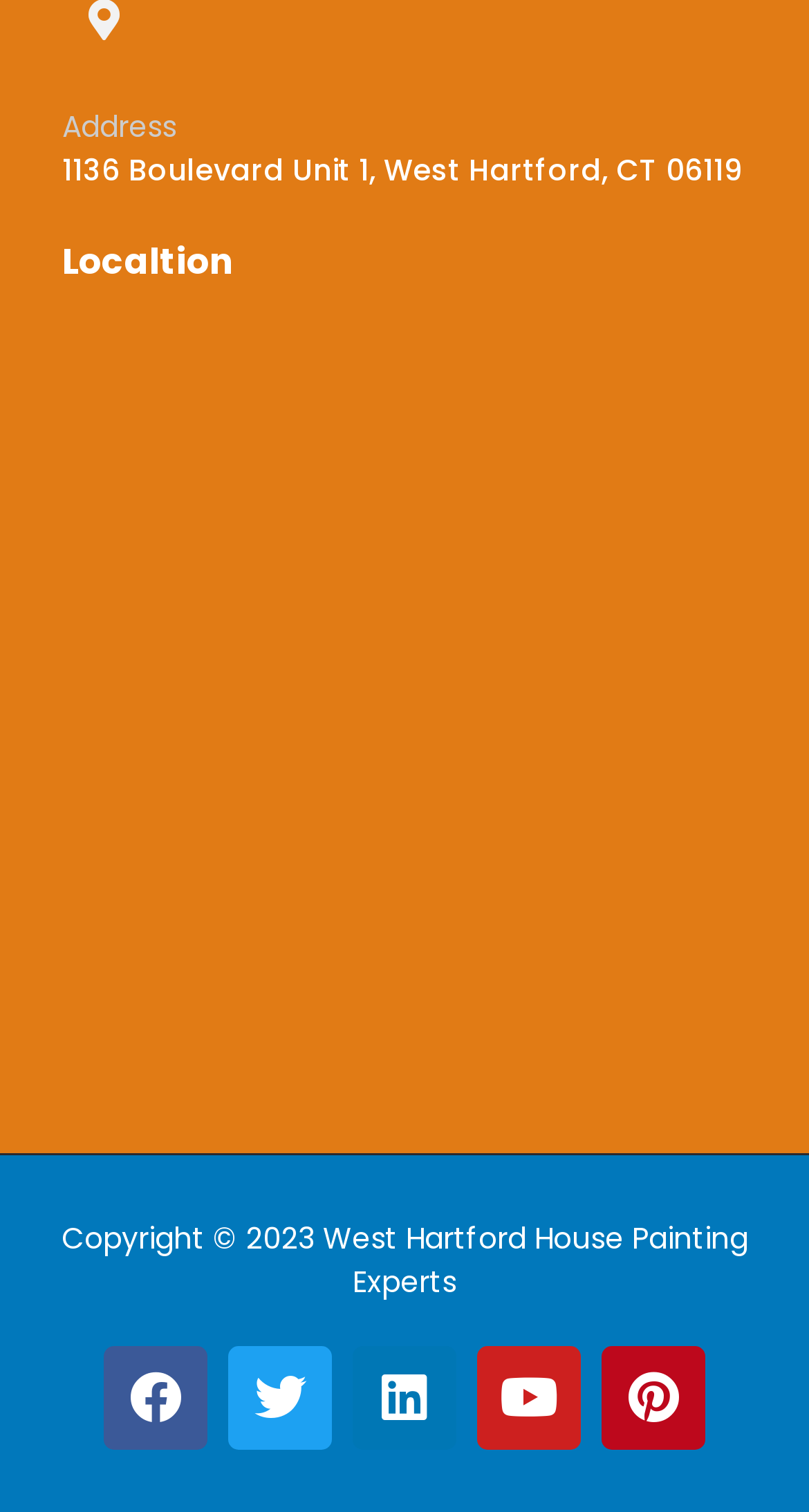With reference to the image, please provide a detailed answer to the following question: How many social media links are available on the webpage?

I counted the number of link elements with social media icons, including Facebook, Twitter, Linkedin, Youtube, and Pinterest, to get the total number of social media links.